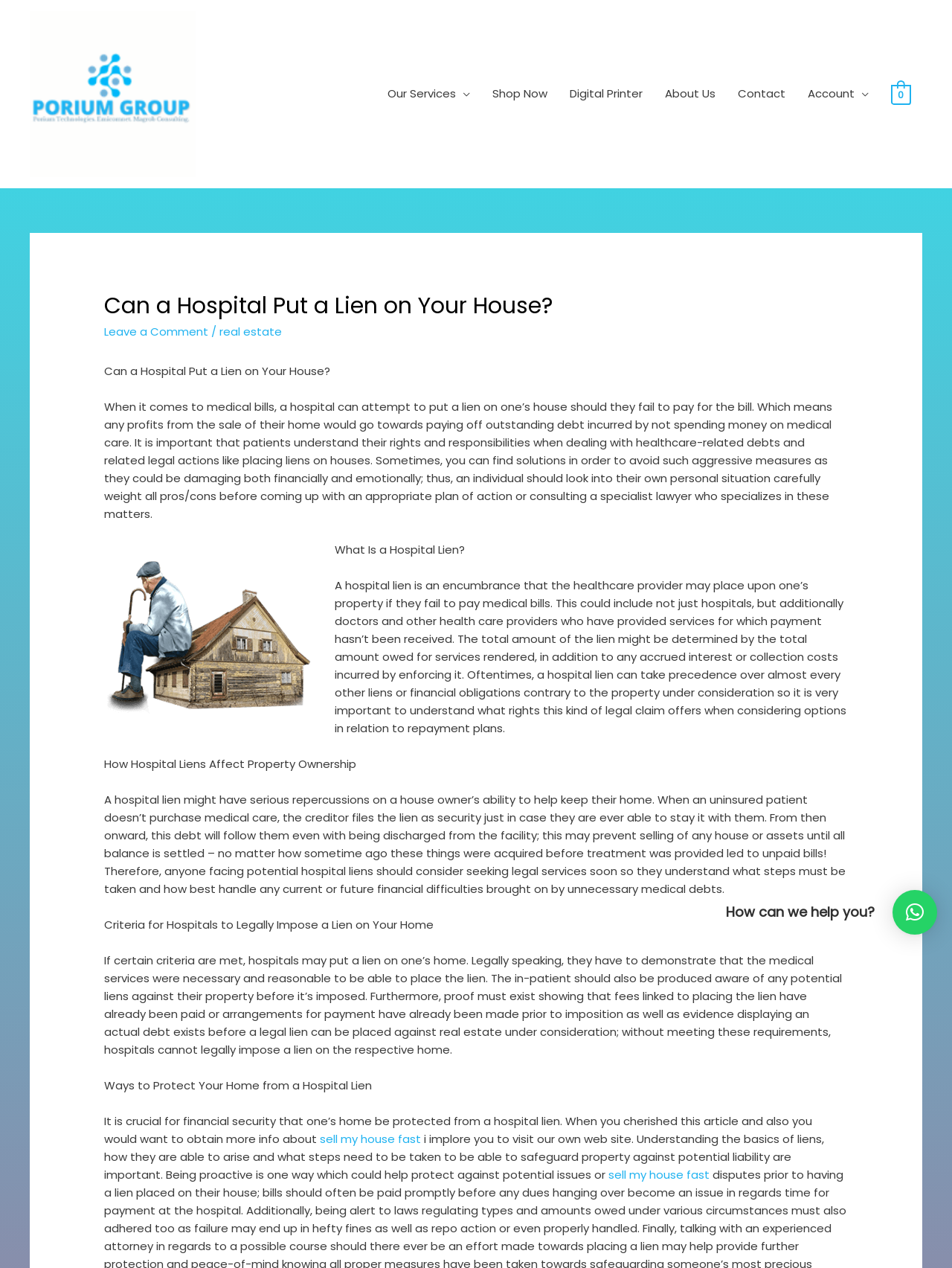What should one do to protect their home from a hospital lien? Look at the image and give a one-word or short phrase answer.

Be proactive